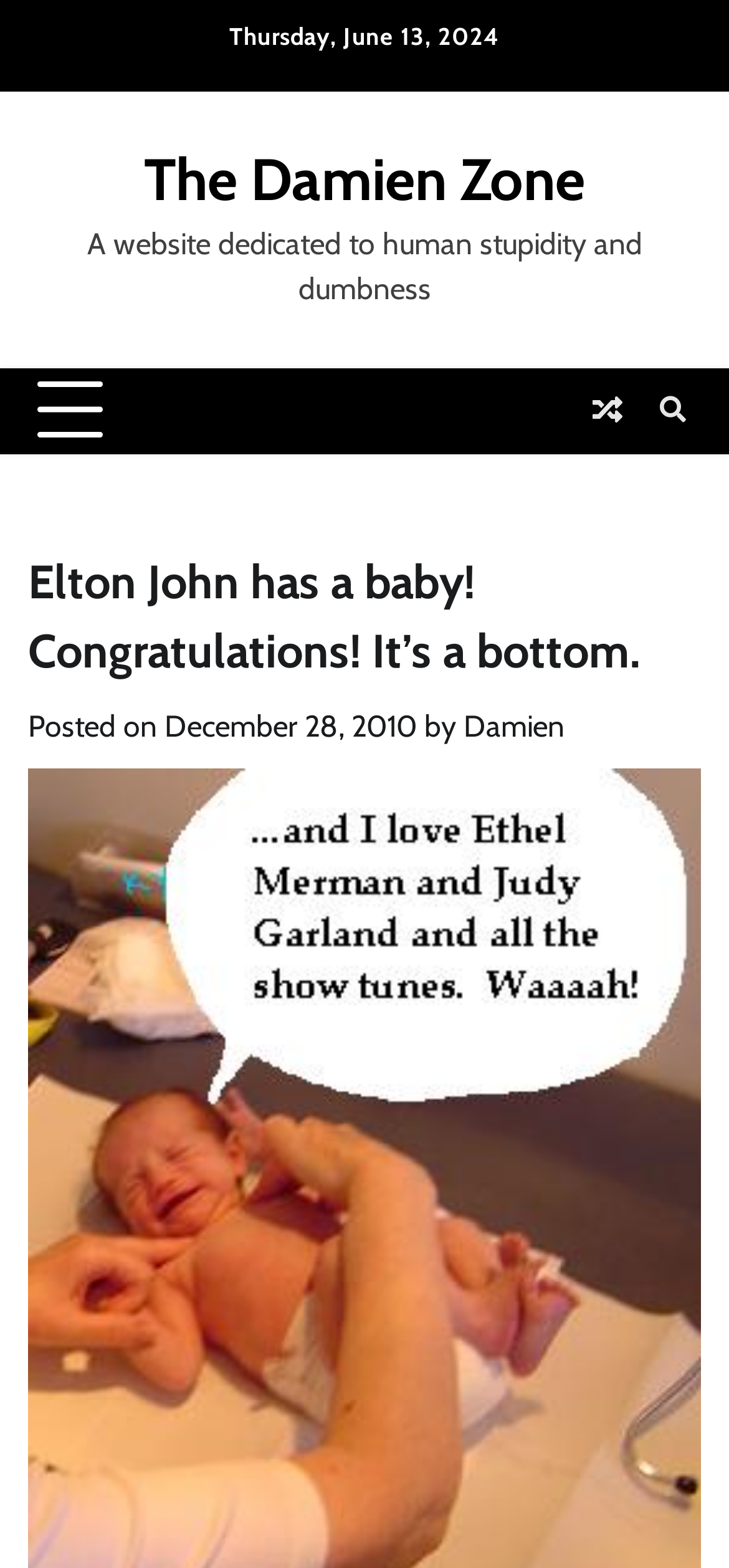Provide an in-depth caption for the elements present on the webpage.

The webpage appears to be a blog post or article page. At the top, there is a date "Thursday, June 13, 2024" displayed prominently. Below the date, there is a link to "The Damien Zone" with a description "A website dedicated to human stupidity and dumbness" written next to it. 

On the left side, there is a button with no text, which seems to control a primary menu. To the right of the button, there are two icons, represented by "\uf074" and "\uf002", which may be social media links or other interactive elements.

The main content of the page is a blog post with a heading "Elton John has a baby! Congratulations! It’s a bottom." The heading is centered at the top of the content section. Below the heading, there is a line of text "Posted on" followed by a link to the date "December 28, 2010", which is likely the publication date of the post. The author's name, "Damien", is also mentioned on the same line.

Overall, the webpage has a simple layout with a clear hierarchy of elements, making it easy to navigate and read.